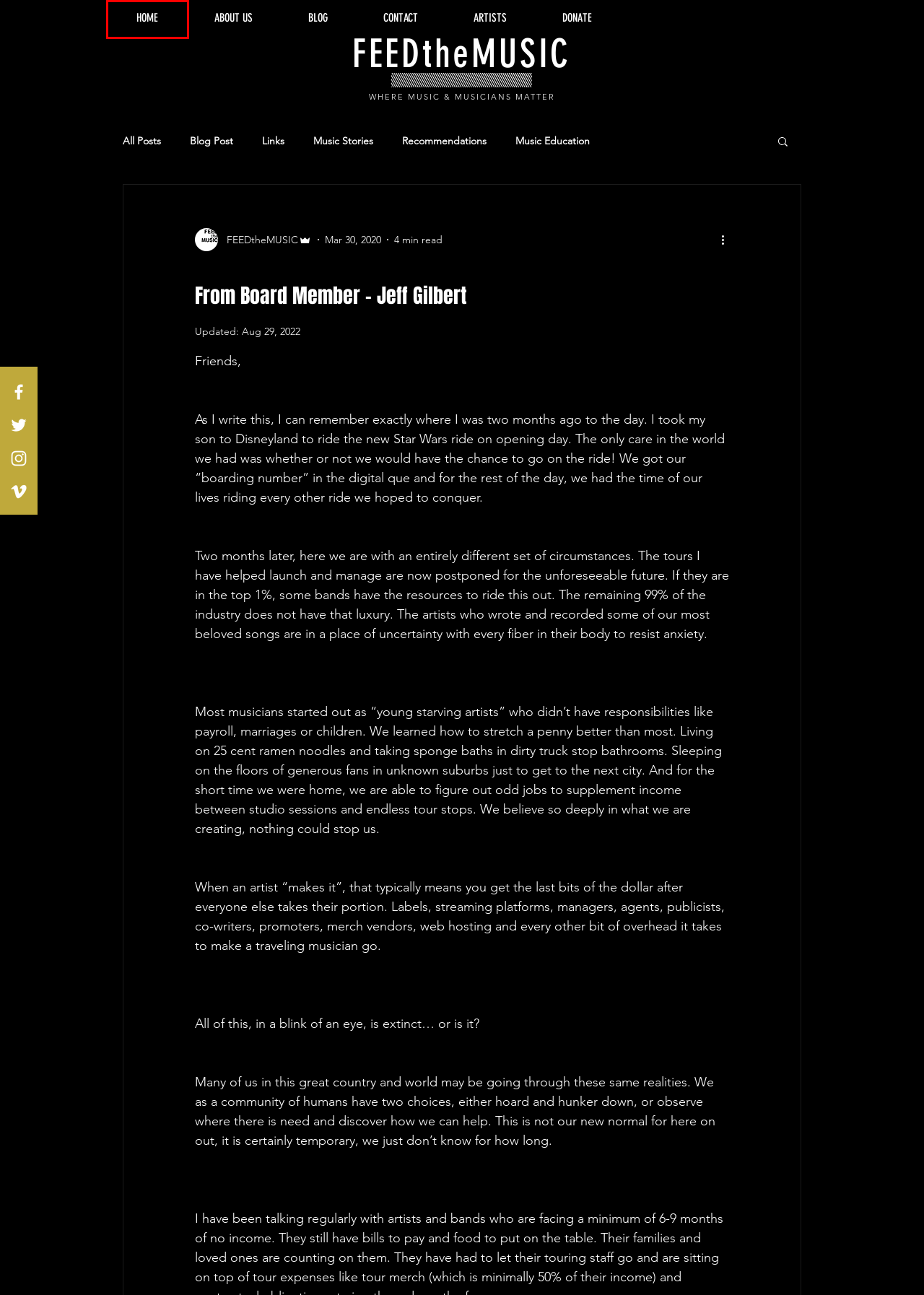Check out the screenshot of a webpage with a red rectangle bounding box. Select the best fitting webpage description that aligns with the new webpage after clicking the element inside the bounding box. Here are the candidates:
A. ARTISTS | Feedthemusic
B. Links
C. Blog Post
D. Supporting Established Musicians | FEEDtheMUSIC
E. Music Stories
F. Music Education
G. Educational Thoughts of | Feedthemusic
H. ABOUT US | FEEDtheMUSIC

D